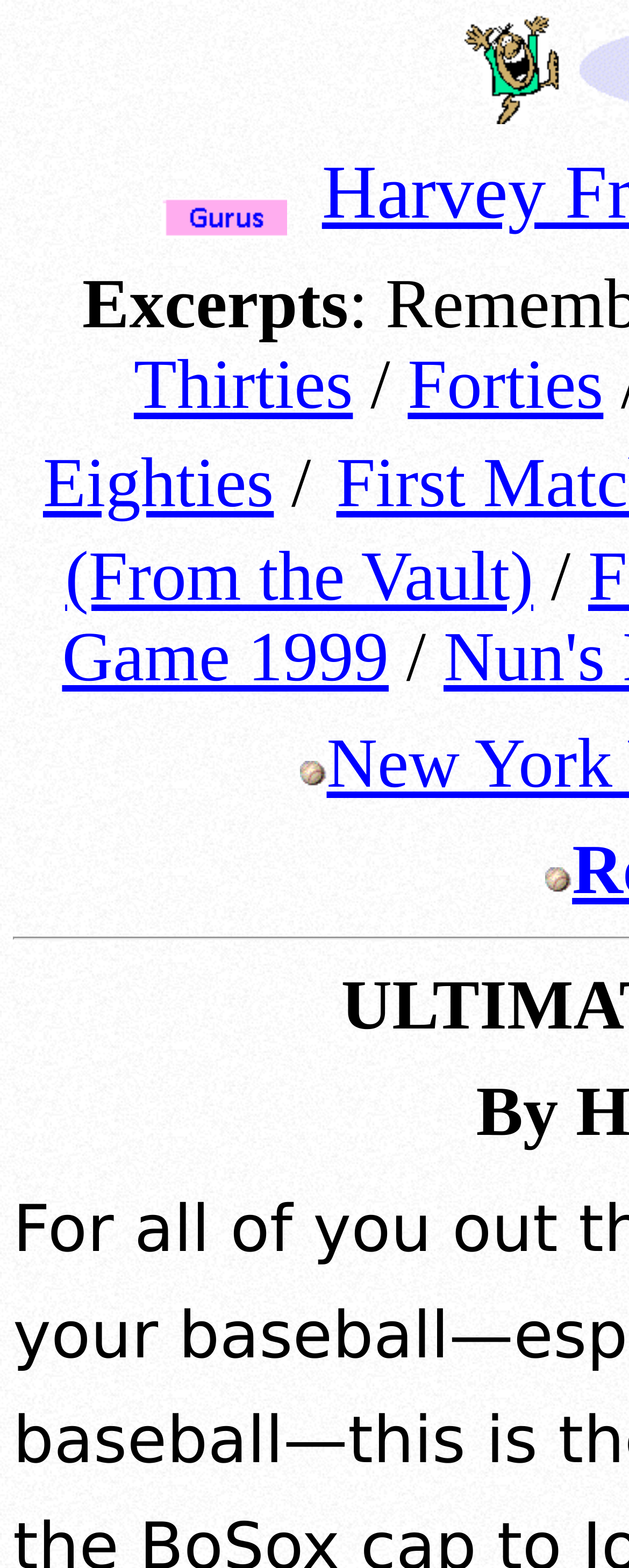What is the text above the 'Thirties' link?
Answer with a single word or short phrase according to what you see in the image.

Excerpts